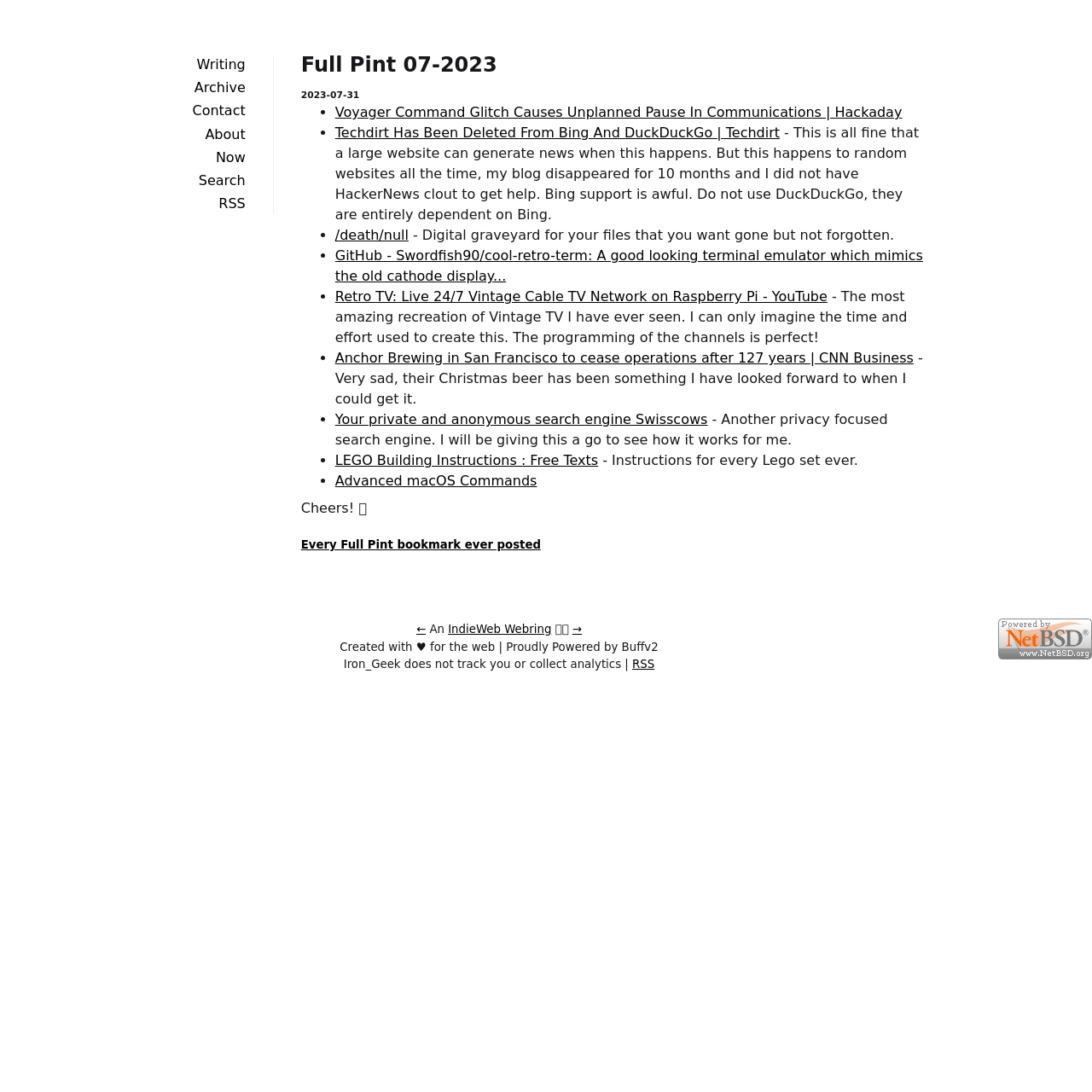What is the name of the search engine mentioned?
Please give a detailed and thorough answer to the question, covering all relevant points.

I determined the answer by looking at the link element 'Your private and anonymous search engine Swisscows' which mentions the name of the search engine.